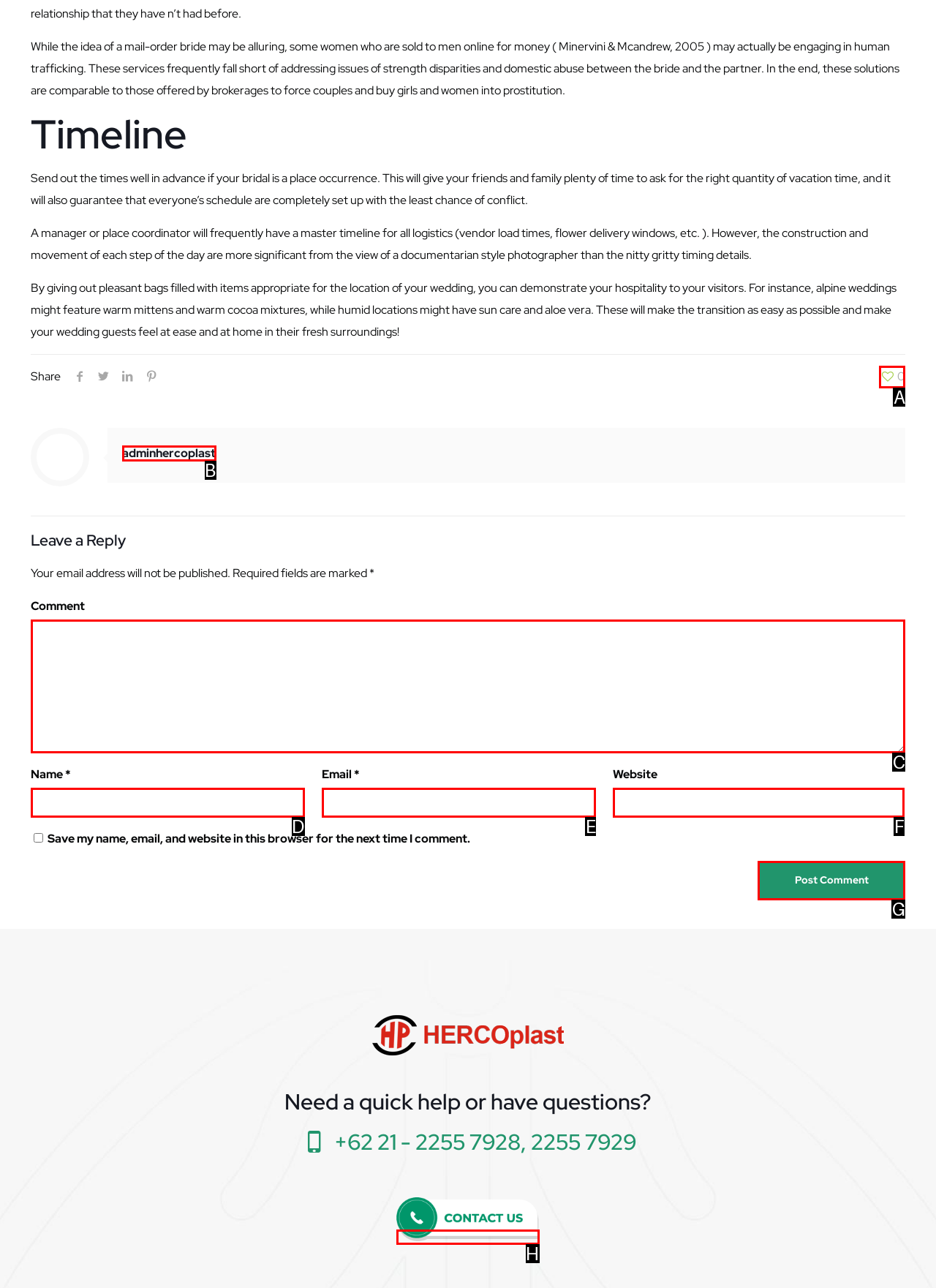Which option should be clicked to complete this task: Click the contact us link
Reply with the letter of the correct choice from the given choices.

H